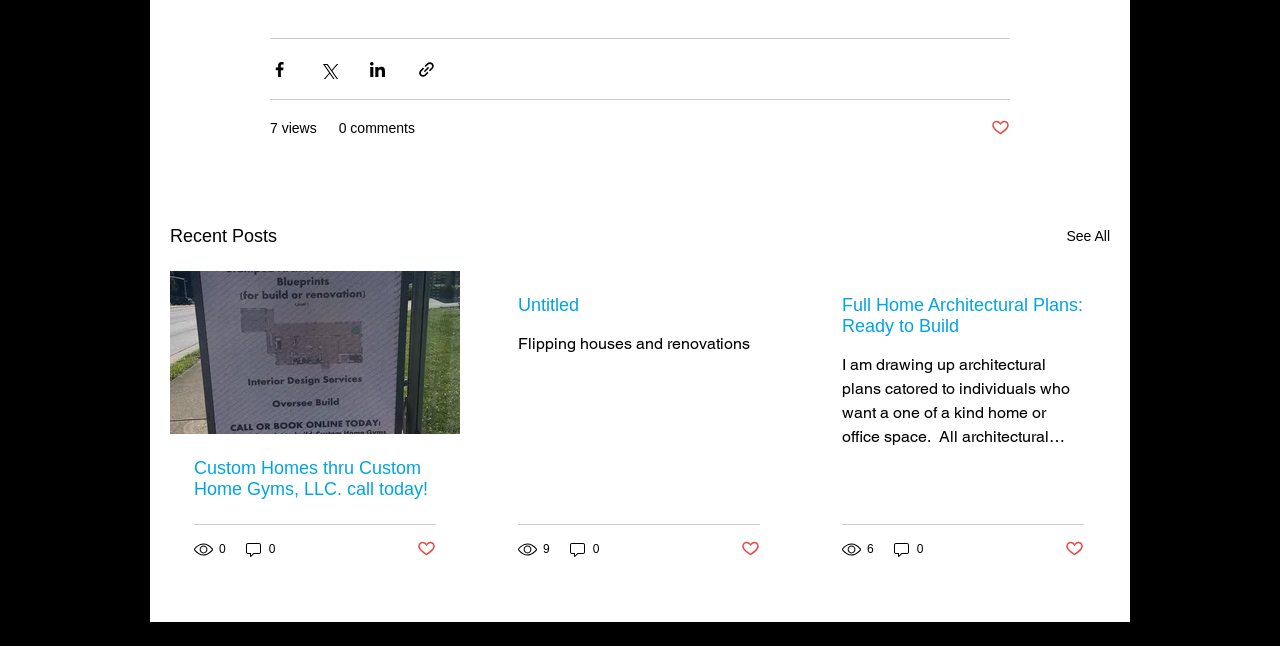What is the topic of the second post?
Using the image, provide a concise answer in one word or a short phrase.

Flipping houses and renovations